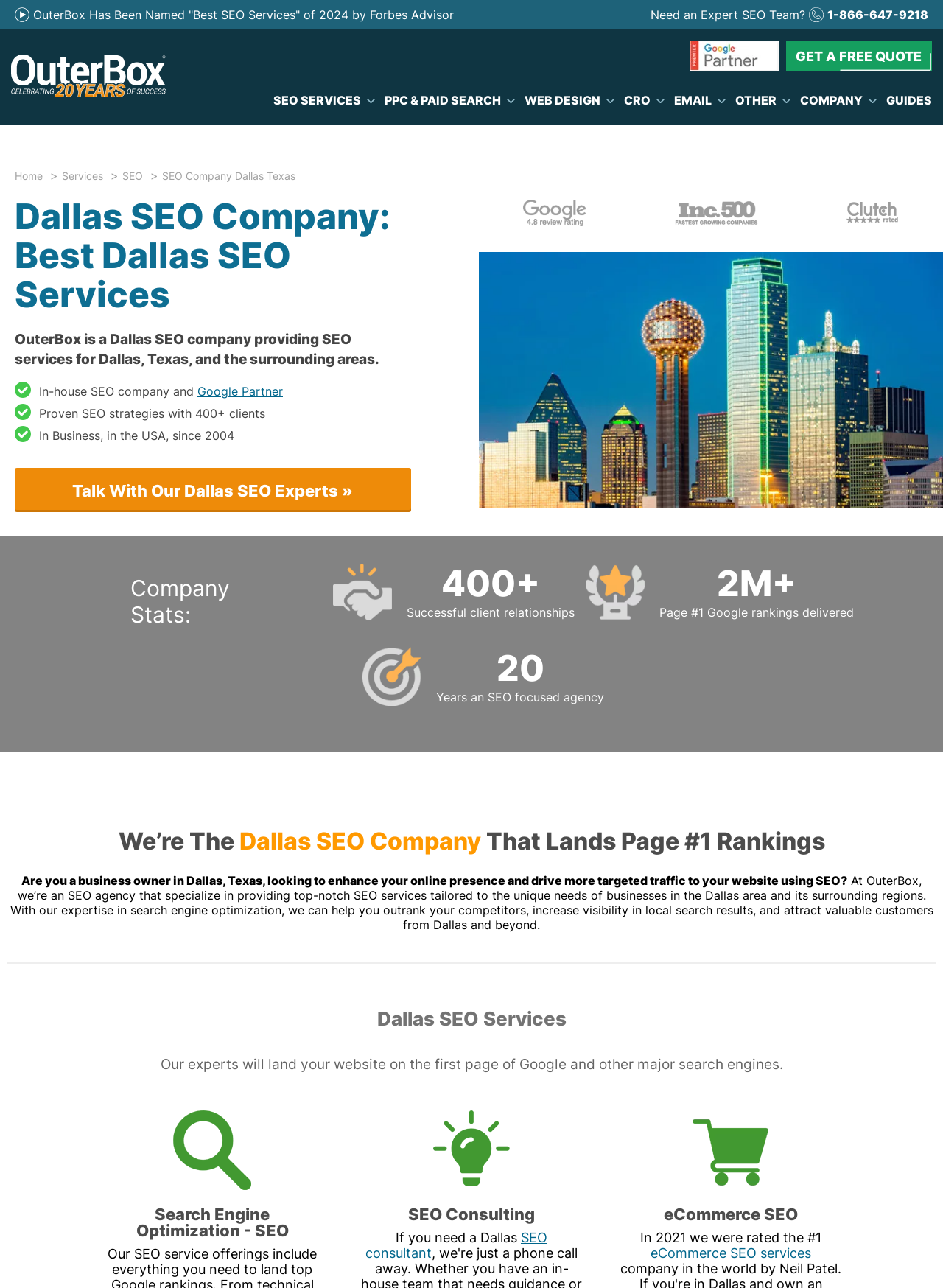Explain the webpage's design and content in an elaborate manner.

The webpage is about OuterBox, a Dallas SEO company that specializes in search engine optimization and SEO services in the Dallas, Texas area. At the top, there is a heading that announces OuterBox as the "Best SEO Services" of 2024 by Forbes Advisor. Below this, there is a call-to-action to contact the company to boost ROI.

On the left side, there is a navigation menu with links to various services, including SEO services, PPC and paid search, web design, CRO, and email. Below this menu, there is a section that highlights OuterBox's expertise as a Dallas SEO company, providing SEO services for Dallas, Texas, and the surrounding areas.

The main content area is divided into sections. The first section introduces OuterBox as a Dallas SEO company that provides proven SEO strategies with over 400 clients. There are also images of various awards and recognition, including being a Google Partner, 5-star rated SEO Dallas, INC 500 Dallas SEO Company, and Clutch Top Rated SEO Services Texas.

The next section displays company stats, including the number of clients, successful client relationships, page #1 Google rankings delivered, and years of experience as an SEO-focused agency. Below this, there is a heading that emphasizes OuterBox's ability to land page #1 rankings.

The following sections describe the services offered by OuterBox, including search engine optimization, SEO consulting, and eCommerce SEO. There are also images and headings that highlight the company's expertise in these areas. Throughout the page, there are calls-to-action to talk with OuterBox's Dallas SEO experts and get a free quote.